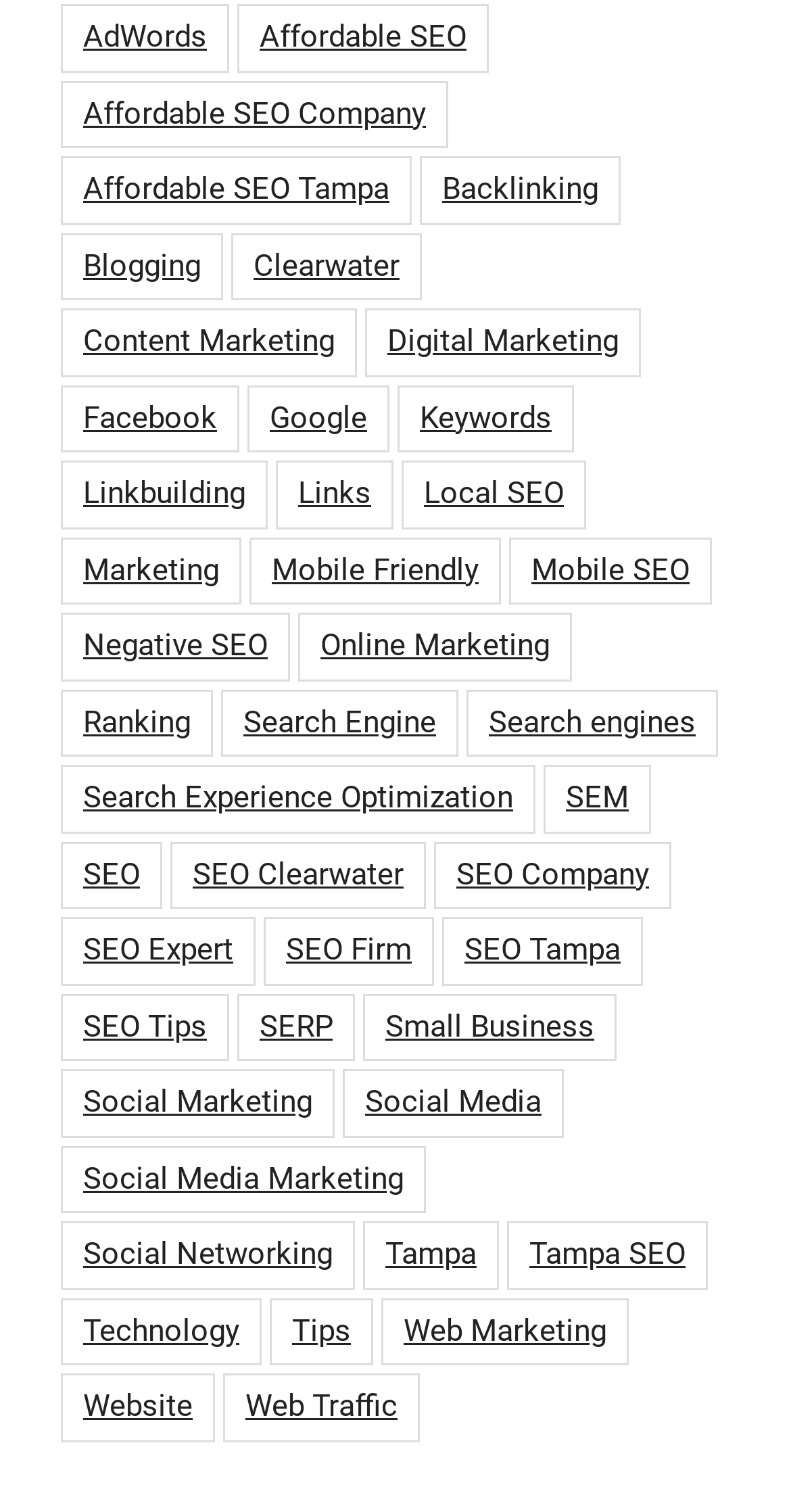Please identify the bounding box coordinates of the area that needs to be clicked to fulfill the following instruction: "Explore 'Social Media Marketing'."

[0.077, 0.758, 0.538, 0.803]